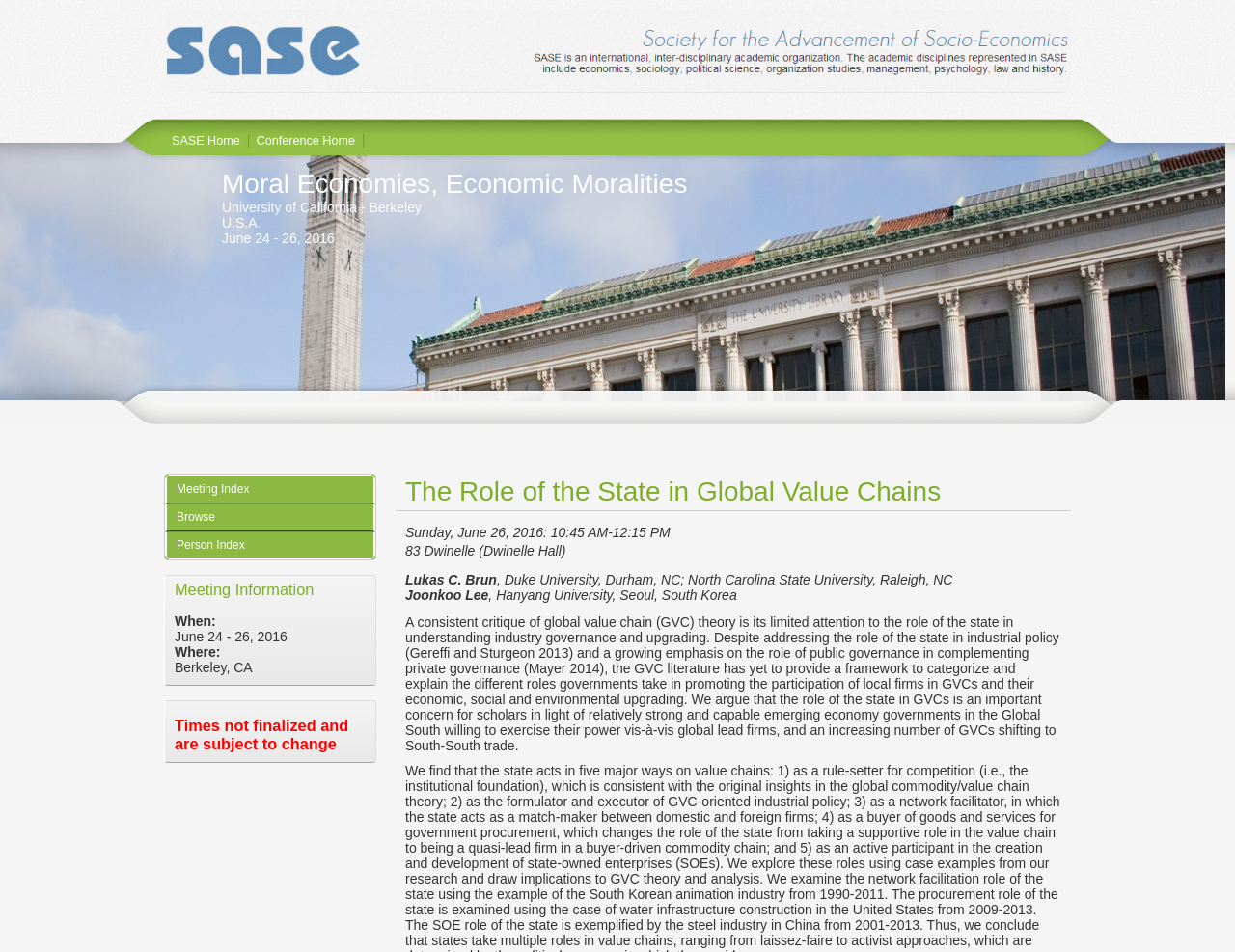Identify the bounding box coordinates for the UI element described as: "Conference Home". The coordinates should be provided as four floats between 0 and 1: [left, top, right, bottom].

[0.208, 0.141, 0.287, 0.155]